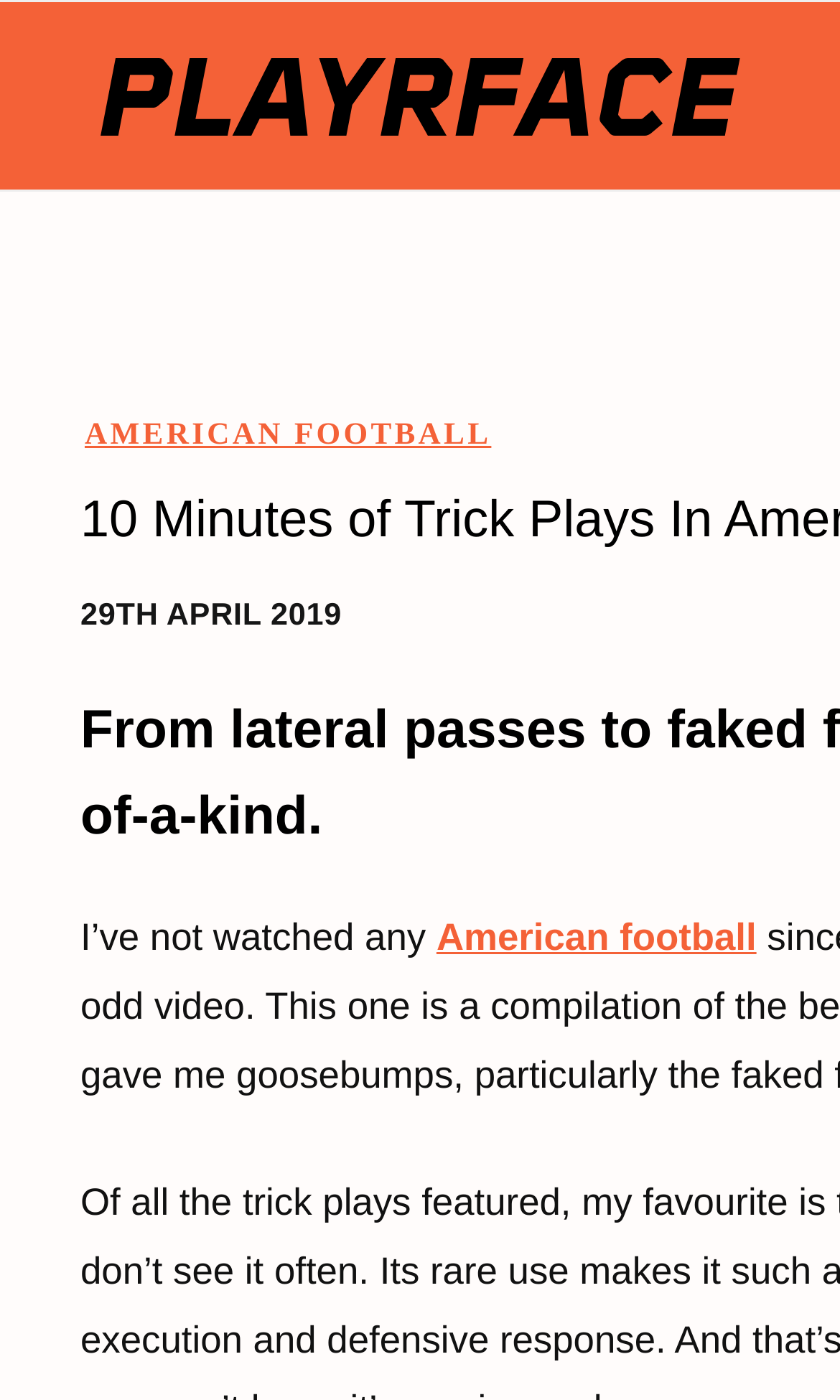Please answer the following question using a single word or phrase: 
What is the logo of the website?

Playrface wordmark logo